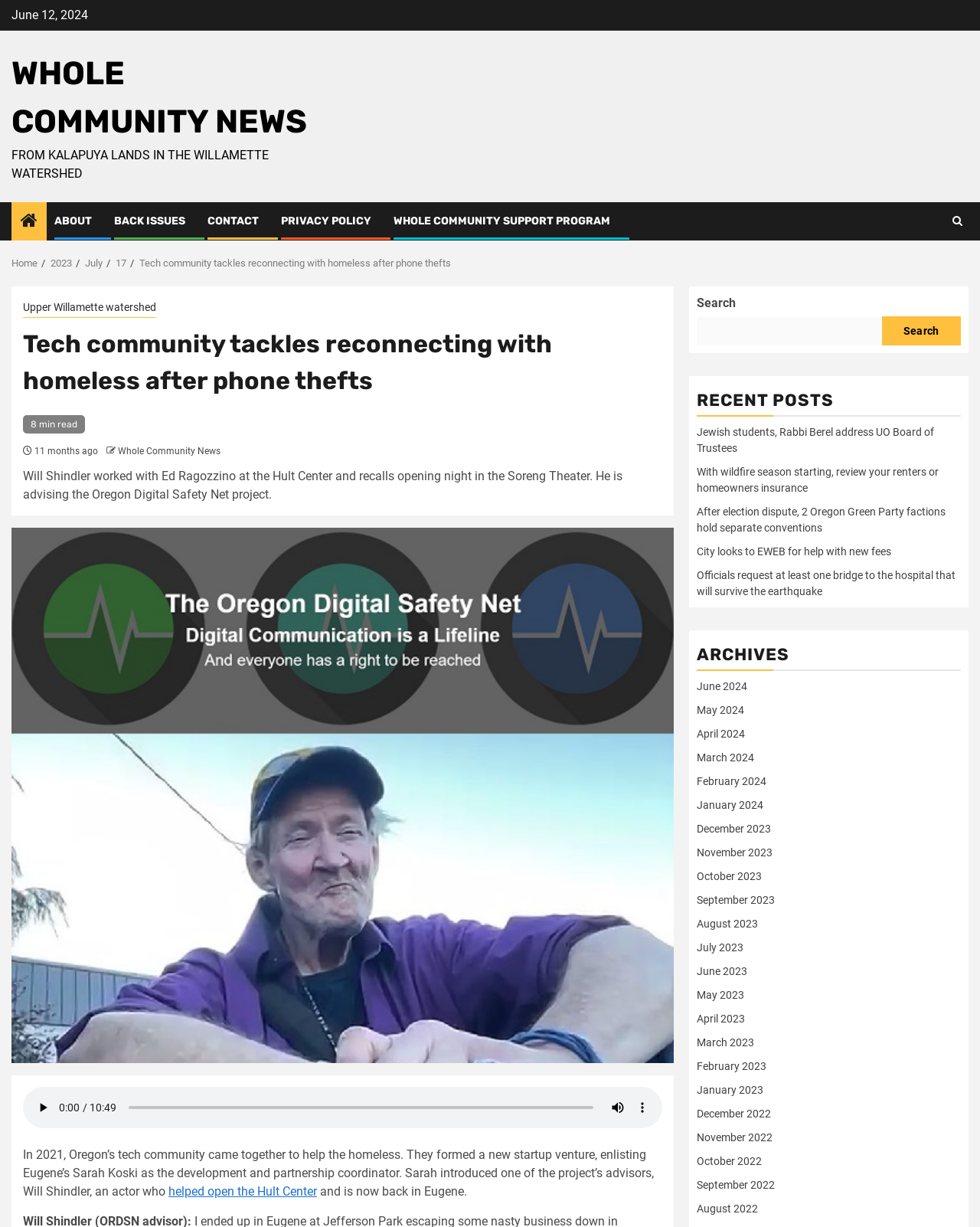Identify the bounding box for the UI element that is described as follows: "alt="trout.gif (2560 bytes)"".

None